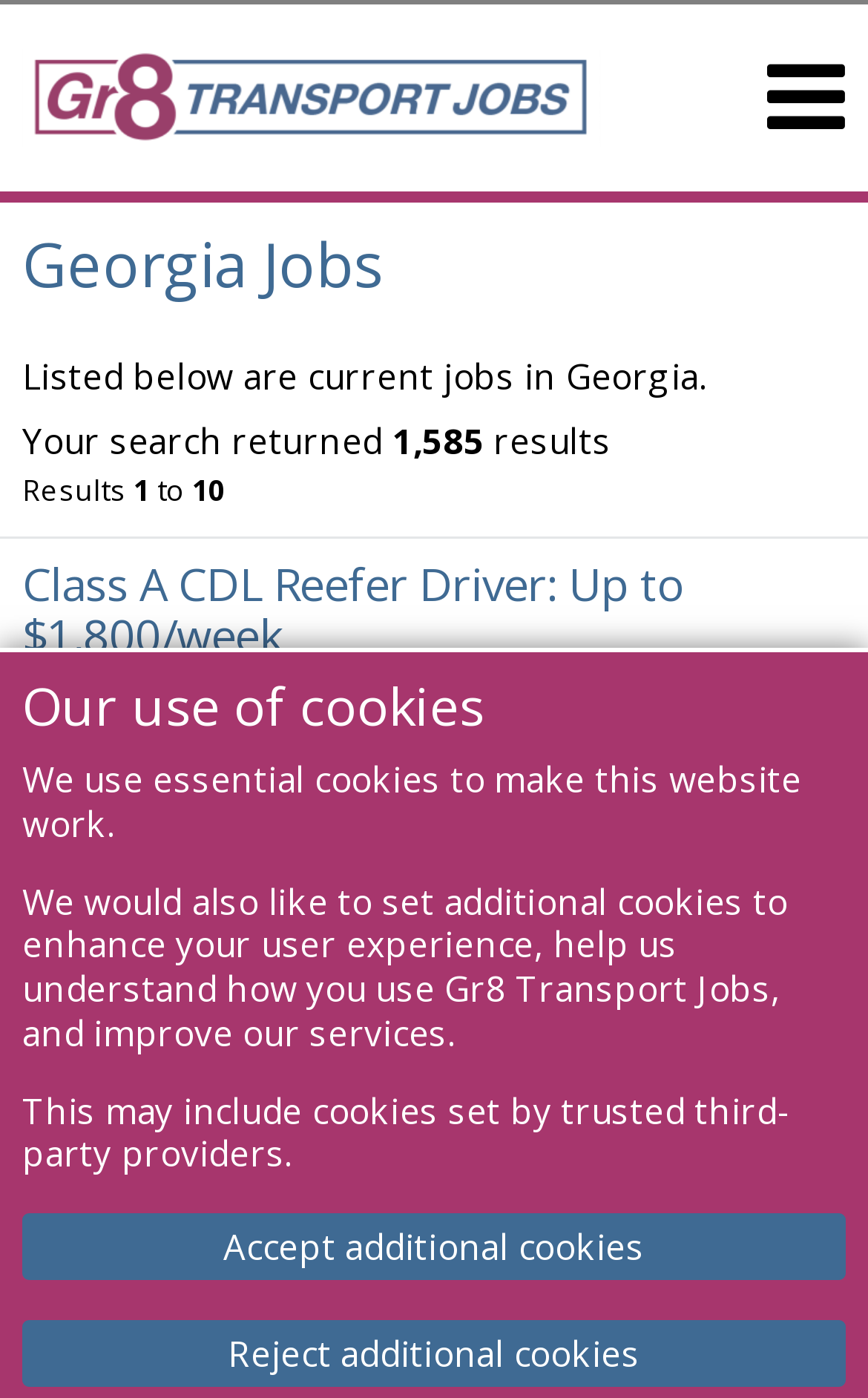Please provide a comprehensive response to the question below by analyzing the image: 
What is the salary range for the Class A CDL Reefer Driver job?

I found the job description for the Class A CDL Reefer Driver job, which mentions the salary range as 'Earn $1,200 - $1,800 weekly'.